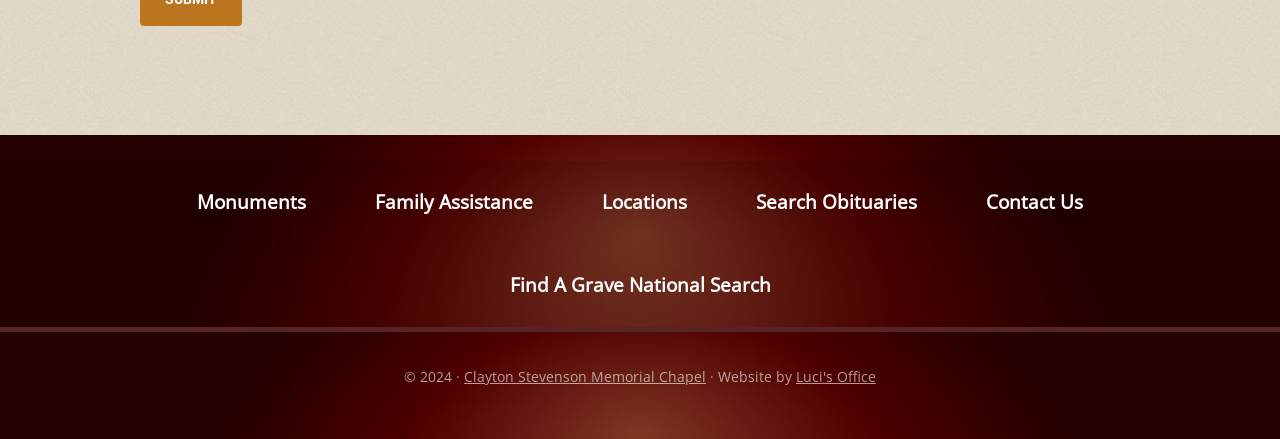Please identify the bounding box coordinates of the clickable area that will fulfill the following instruction: "Explore the Find A Grave National Search". The coordinates should be in the format of four float numbers between 0 and 1, i.e., [left, top, right, bottom].

[0.373, 0.556, 0.627, 0.745]